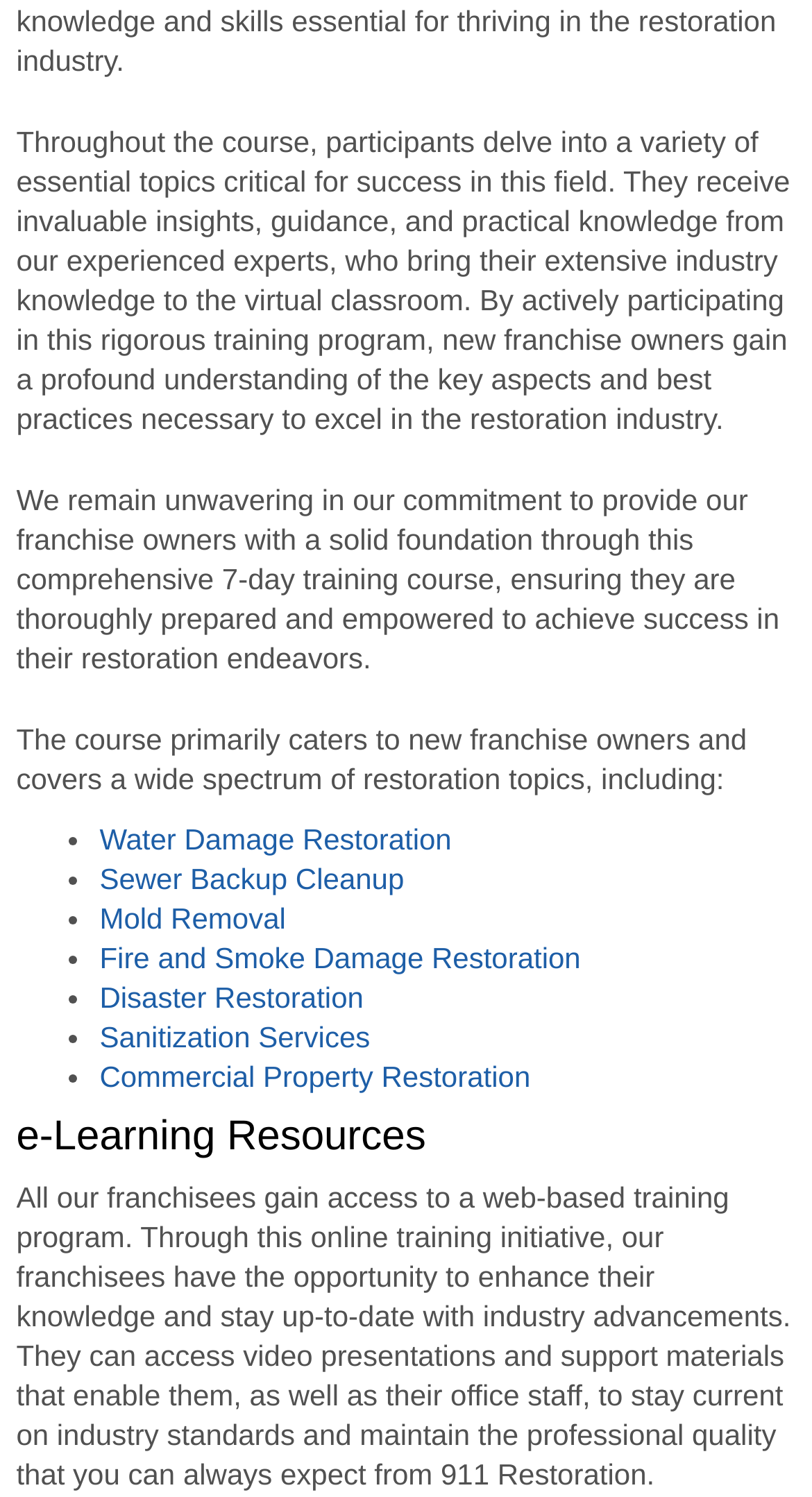Could you find the bounding box coordinates of the clickable area to complete this instruction: "Click on the 'Know More about Us' link"?

None